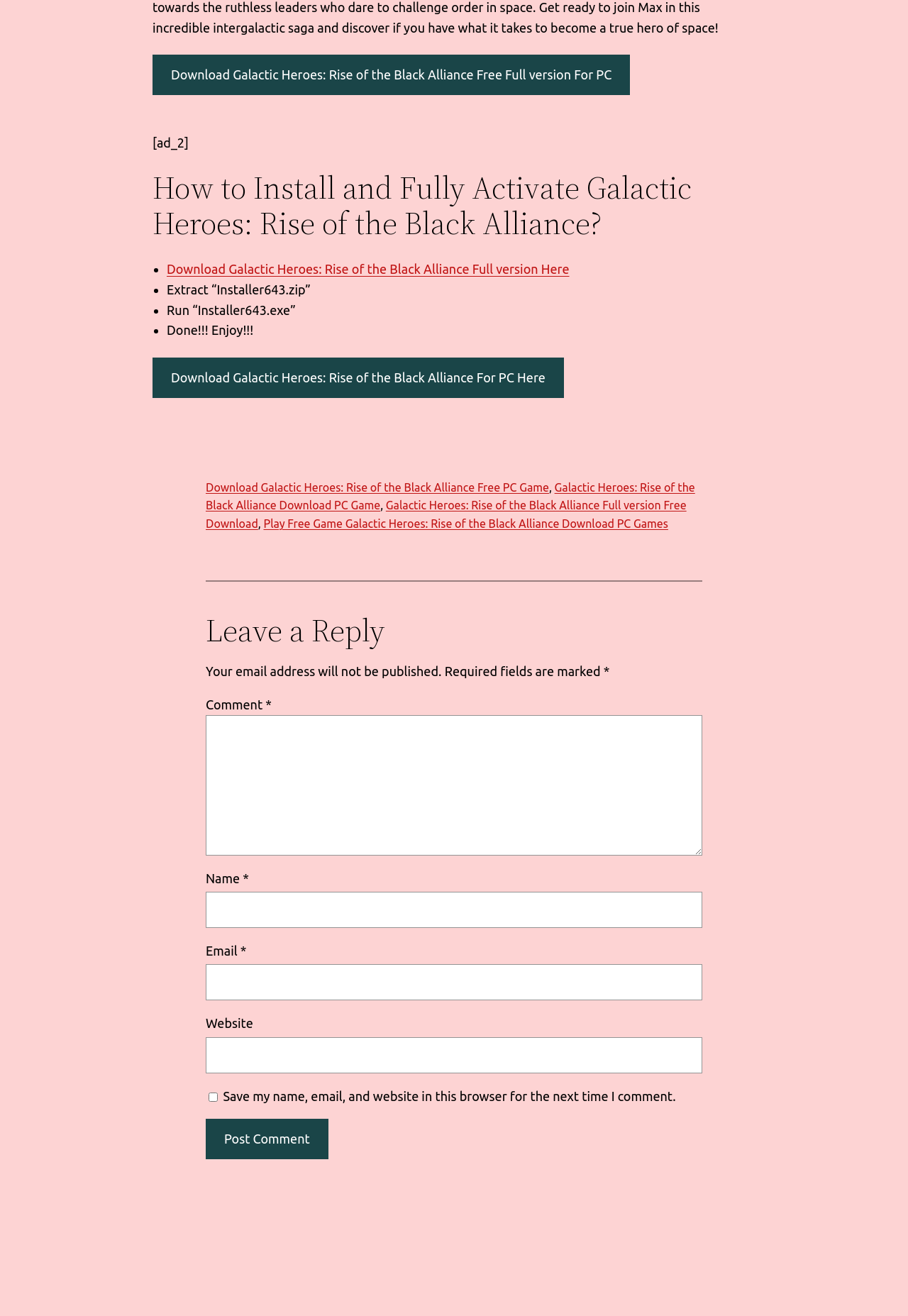Examine the screenshot and answer the question in as much detail as possible: What is the name of the game being downloaded?

The webpage provides instructions on how to install and fully activate the game Galactic Heroes: Rise of the Black Alliance, and there are multiple links to download the game, so the name of the game being downloaded is Galactic Heroes: Rise of the Black Alliance.